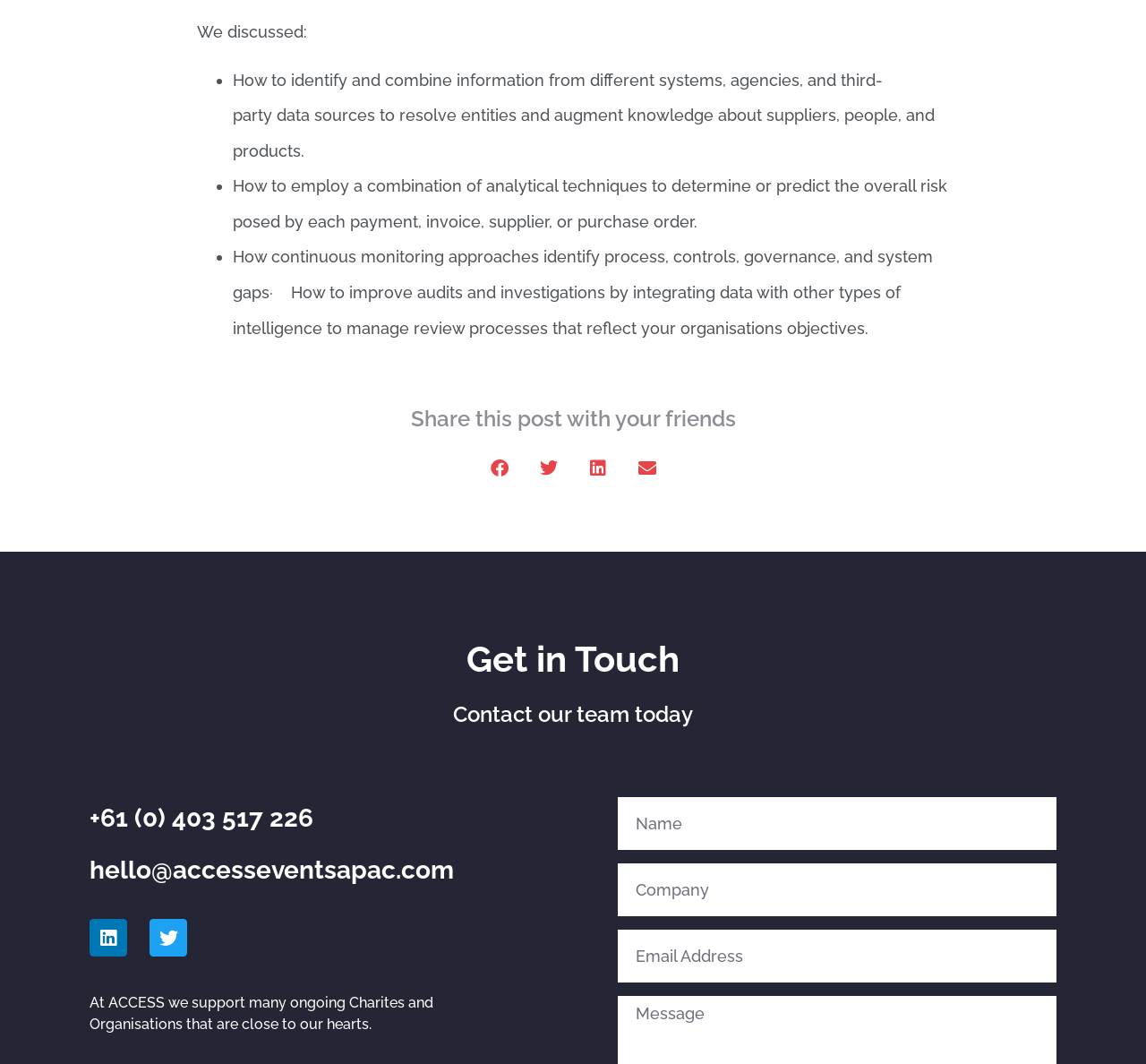Use a single word or phrase to answer the question:
What is the topic discussed in the first bullet point?

Entity resolution